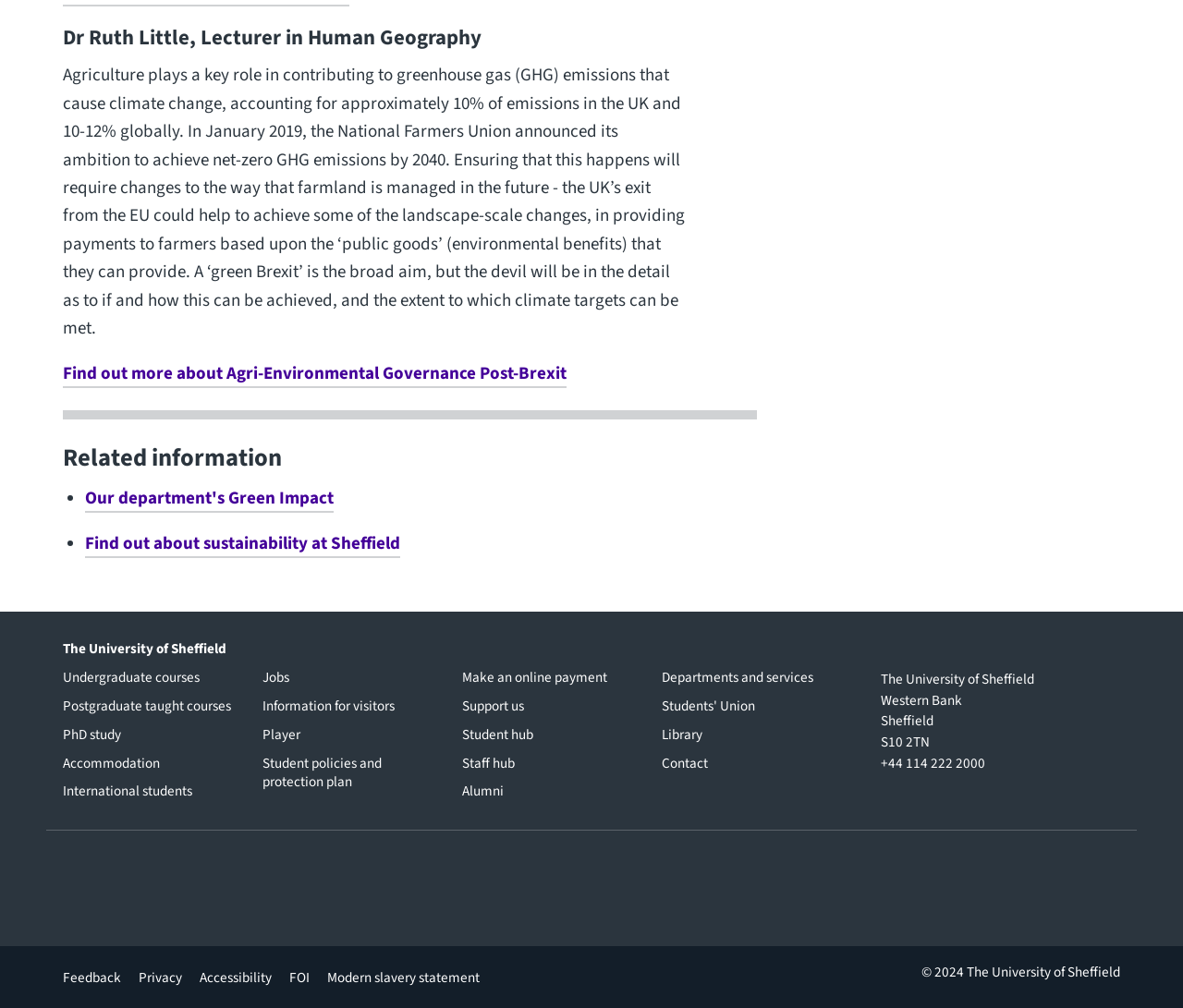Provide the bounding box coordinates in the format (top-left x, top-left y, bottom-right x, bottom-right y). All values are floating point numbers between 0 and 1. Determine the bounding box coordinate of the UI element described as: Student policies and protection plan

[0.222, 0.748, 0.379, 0.786]